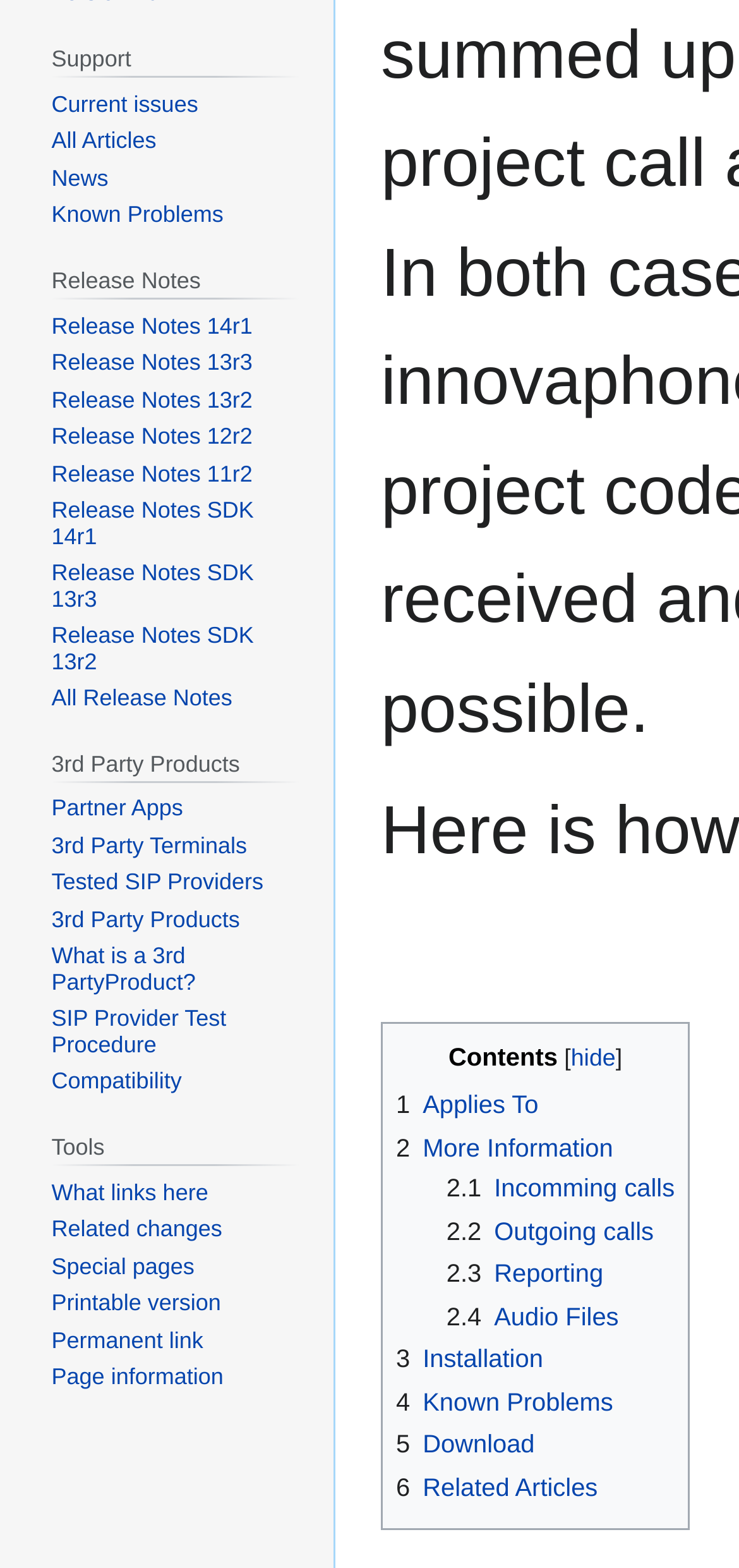Identify the bounding box coordinates of the element to click to follow this instruction: 'Access tools'. Ensure the coordinates are four float values between 0 and 1, provided as [left, top, right, bottom].

[0.049, 0.707, 0.406, 0.896]